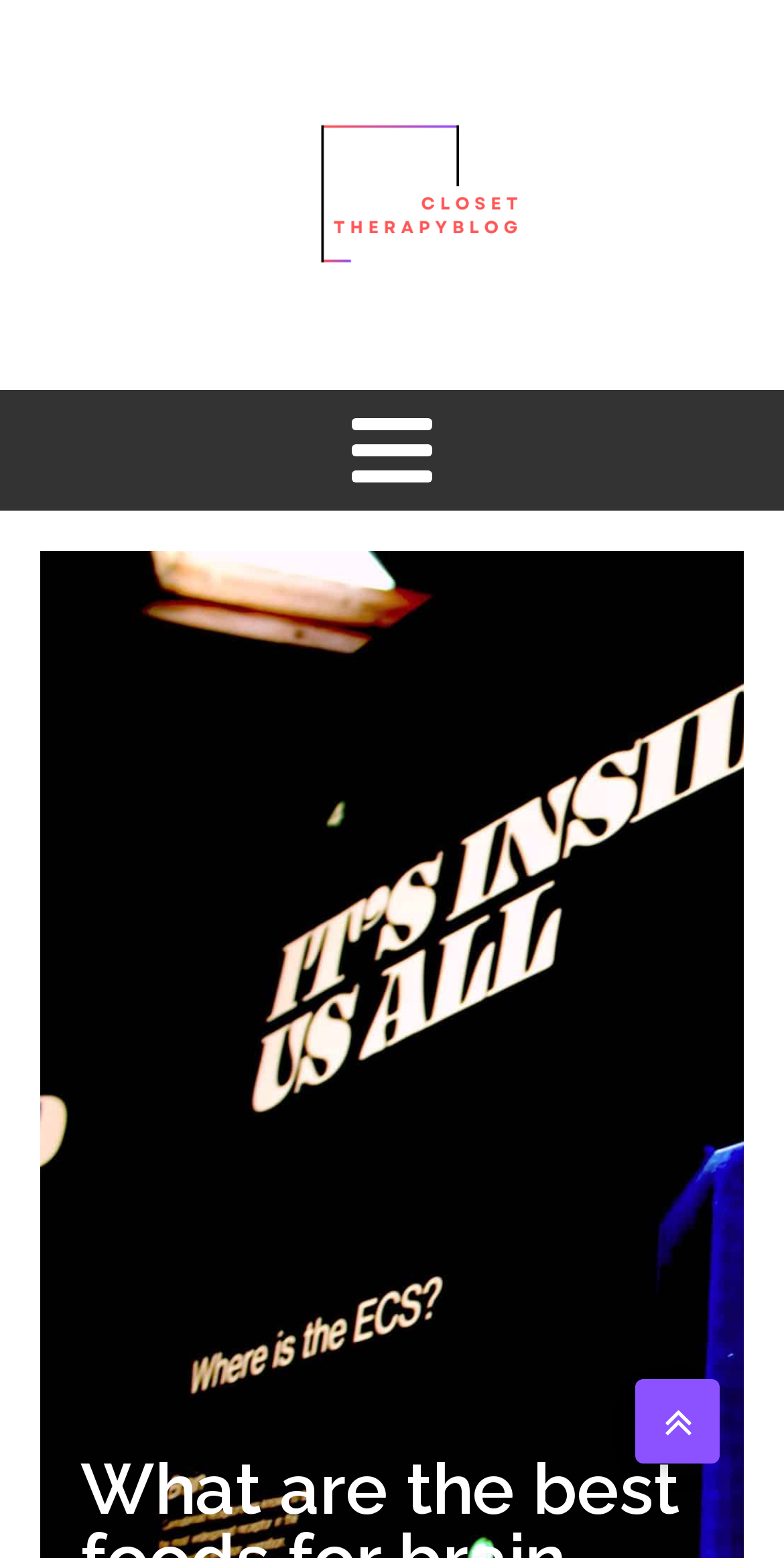Please determine the primary heading and provide its text.

What are the best foods for brain health?